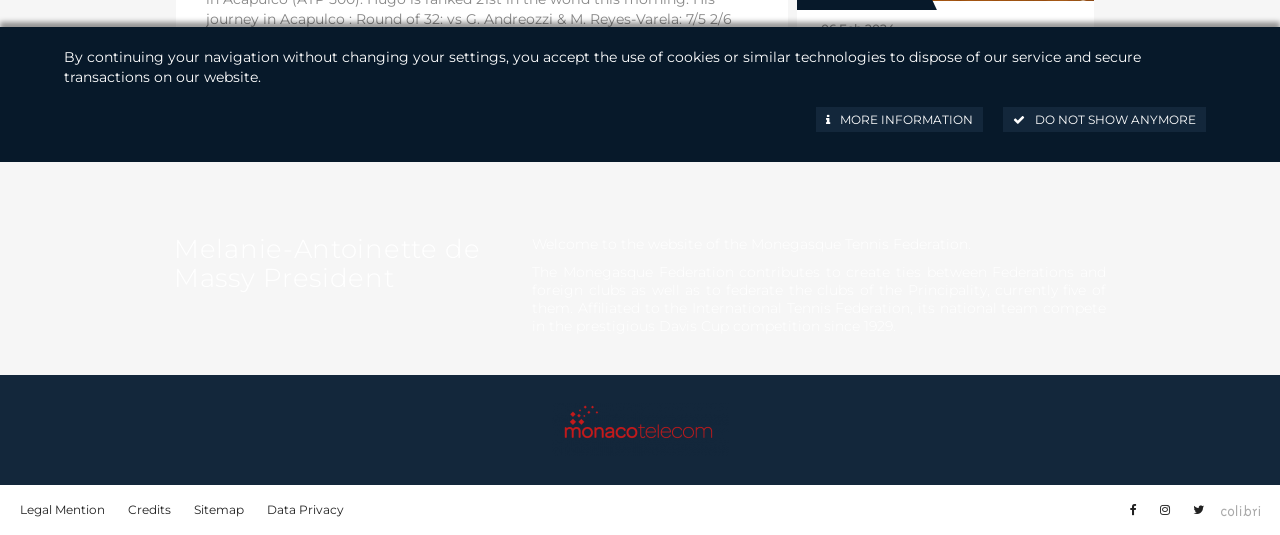What is the date mentioned on the webpage?
Look at the screenshot and respond with a single word or phrase.

06.Feb.2024